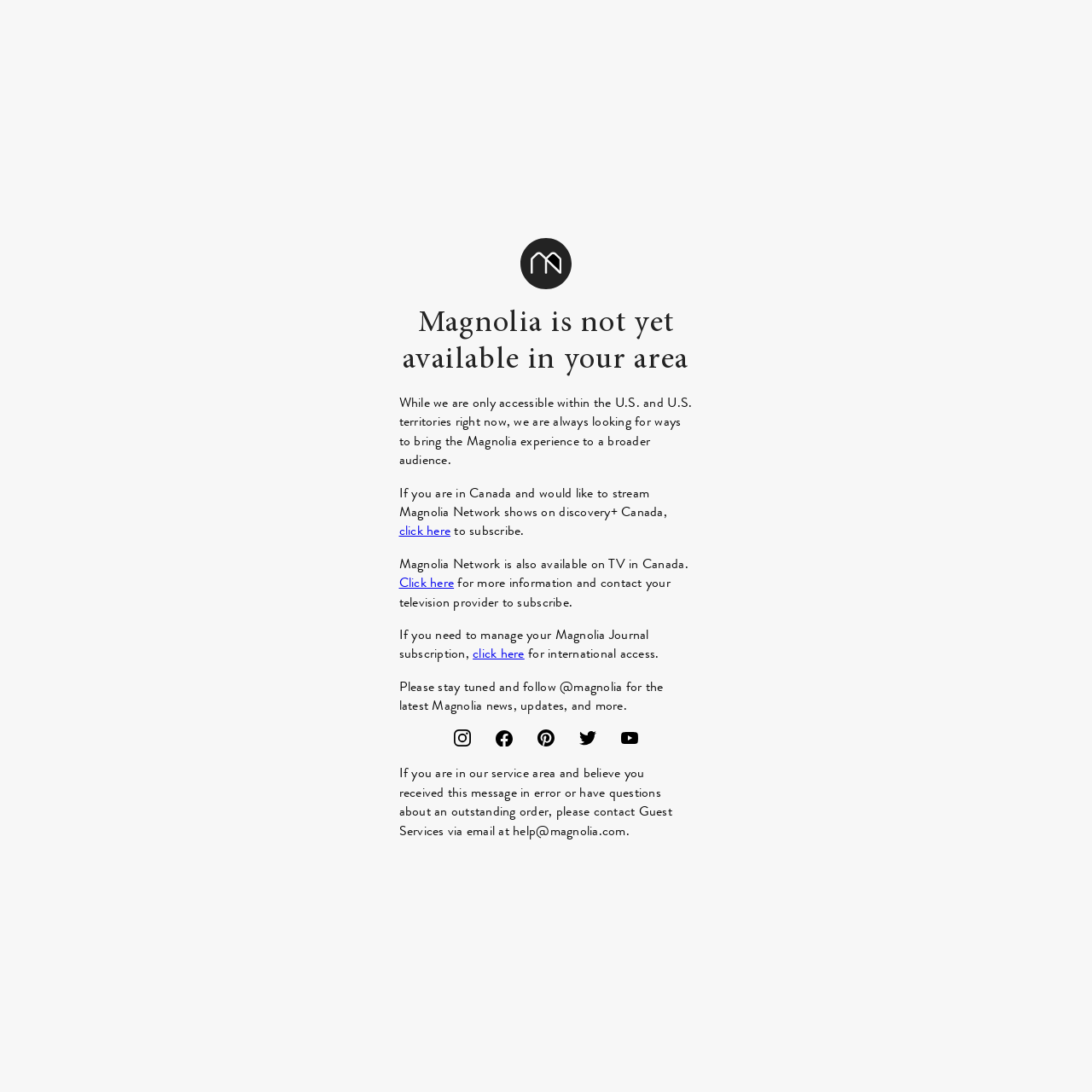How can international users manage their Magnolia Journal subscription?
Please give a detailed and thorough answer to the question, covering all relevant points.

The webpage provides a link 'click here' for international users to manage their Magnolia Journal subscription, which suggests that users can click on the link to access the subscription management page.